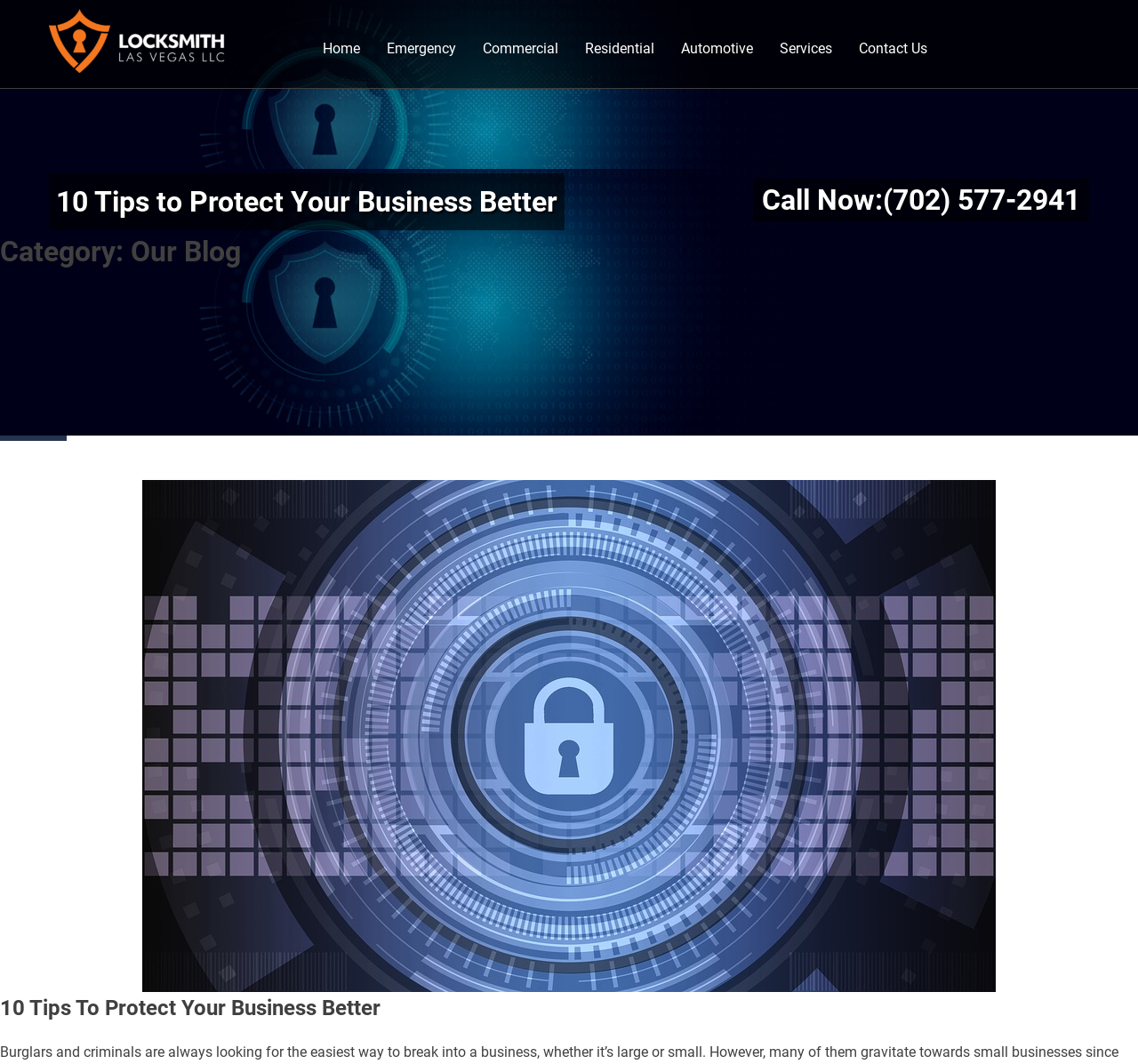Refer to the screenshot and give an in-depth answer to this question: What is the title of the blog post?

I found the answer by looking at the heading element with the text 'protect your business 10 Tips To Protect Your Business Better' which is a title, indicating that it is the title of the blog post.